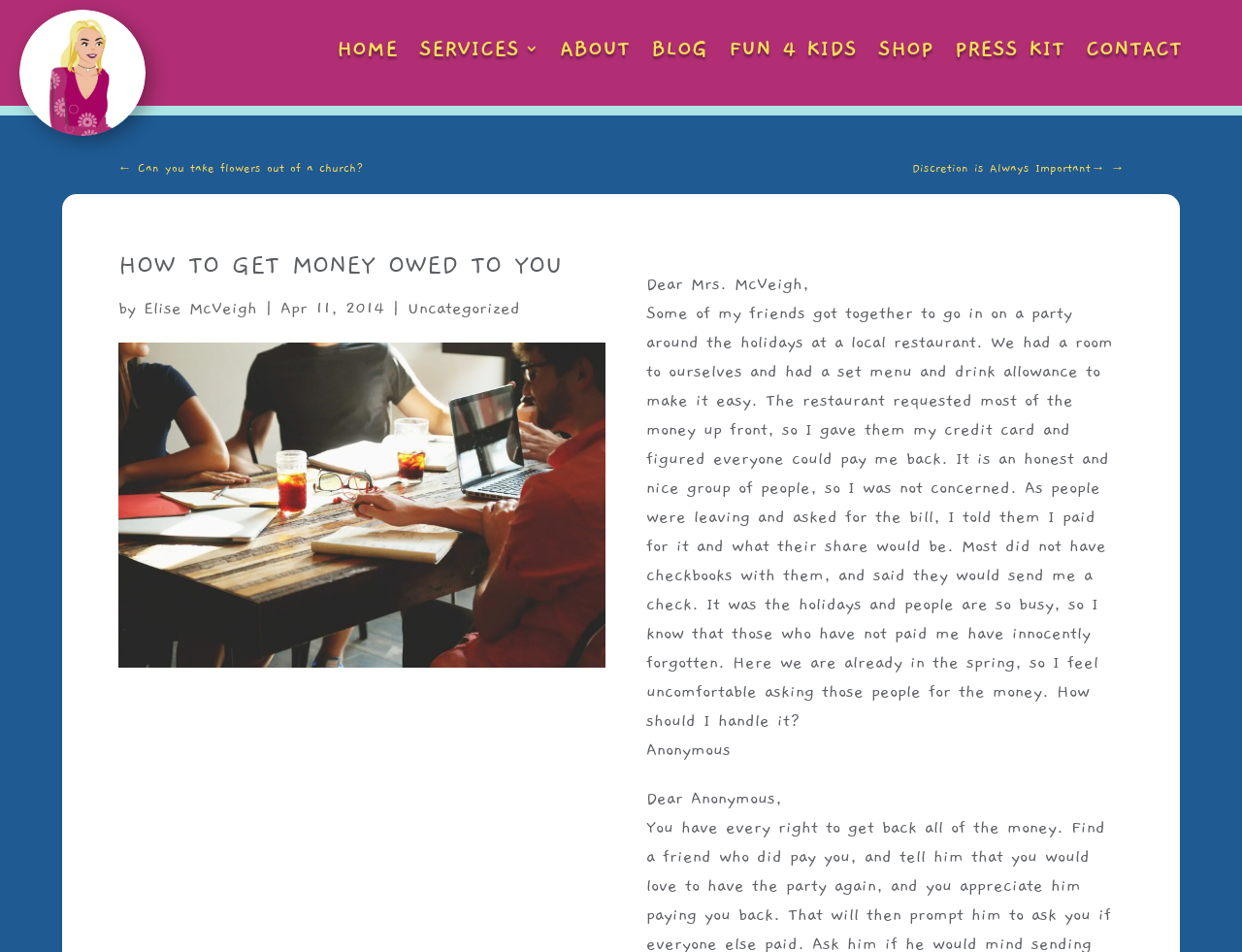What is the date of the article?
Provide a fully detailed and comprehensive answer to the question.

I found the date of the article by looking at the text following the author's name. The text 'Apr 11, 2014' is a common format for dates, and it is likely to be the publication date of the article.